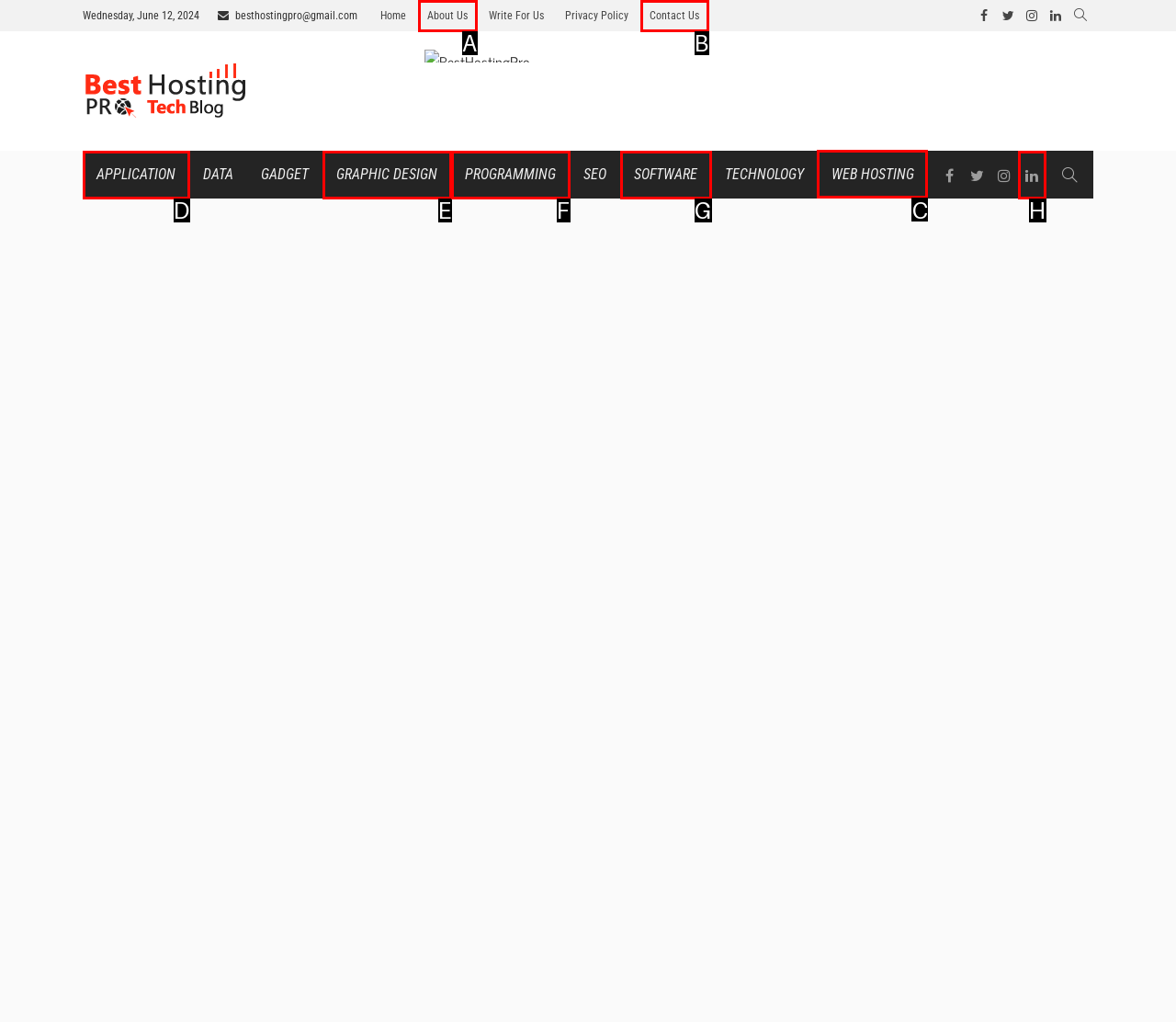For the task: Explore WEB HOSTING, identify the HTML element to click.
Provide the letter corresponding to the right choice from the given options.

C